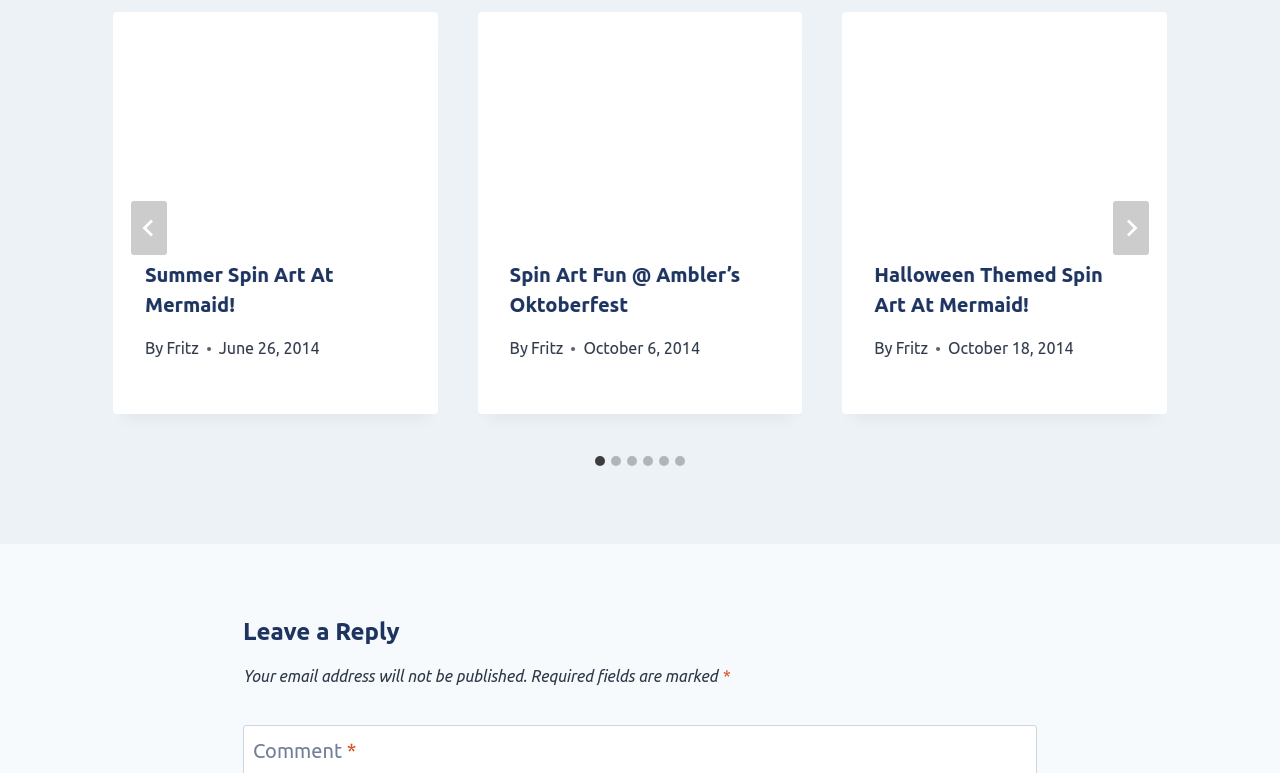Please find the bounding box coordinates for the clickable element needed to perform this instruction: "View the next slide".

[0.87, 0.26, 0.898, 0.33]